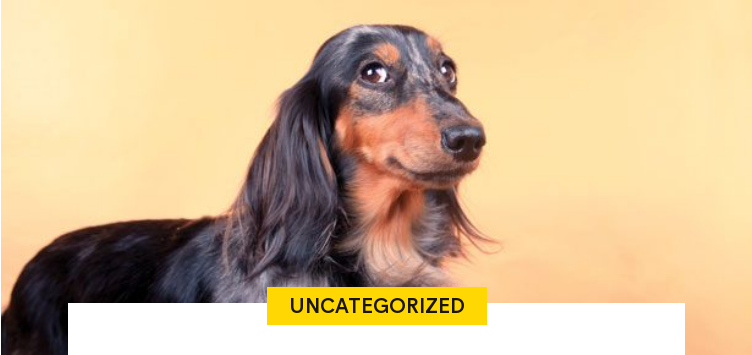Explain the image in a detailed way.

A striking image of a dog with a beautifully flowing coat, predominantly black with subtle hints of brown. The dog gazes directly at the viewer, showcasing its expressive eyes and gentle demeanor. Its long ears frame the face, adding to its endearing appearance. A bright, soft orange background enhances the warmth of the image and highlights the dog's features. At the bottom, a bold yellow banner displays the word "UNCATEGORIZED," suggesting that this charming pup might belong to a broad or unspecified breed category or context in the article. This engaging photograph is sure to capture the hearts of dog lovers and invites curiosity about the content it accompanies.